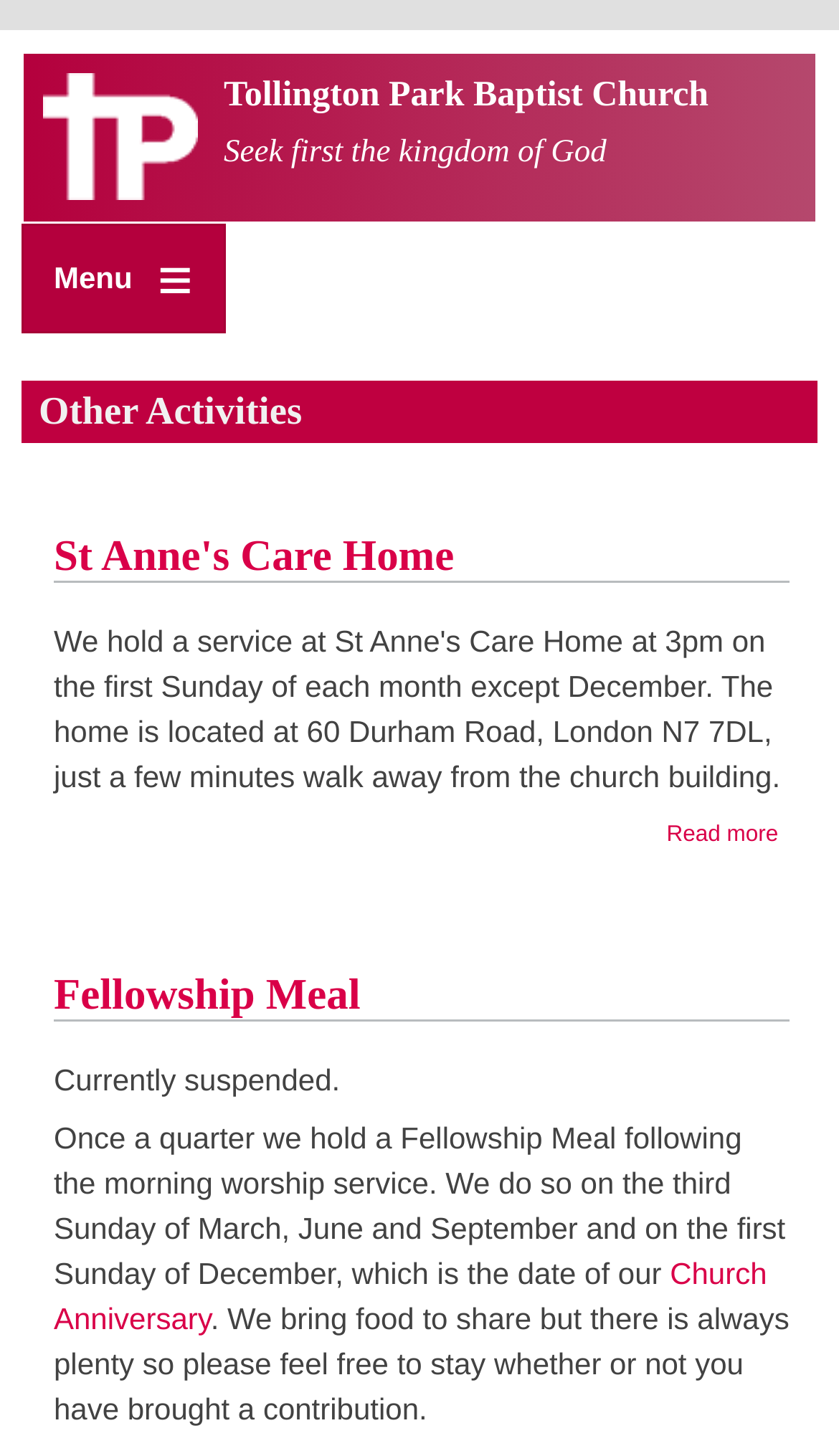Provide a thorough description of this webpage.

The webpage is about "Other Activities" at Tollington Park Baptist Church. At the top left, there is a "Skip to main content" link. Next to it, a banner with the site header spans across the top of the page, containing a "Home" link with an accompanying image, a heading with the church's name, and a static text "Seek first the kingdom of God". 

On the top right, there is a "Menu ≡" link. Below the banner, a heading "Other Activities" is centered. Underneath, there is an article section that takes up most of the page. Within this section, there are two main blocks of content. 

The first block is about "St Anne's Care Home". It has a heading and a link to "St Anne's Care Home", followed by a "Read more about St Anne's Care Home" link. The second block is about "Fellowship Meal". It has a heading and a link to "Fellowship Meal", followed by a static text "Currently suspended." and a paragraph describing the Fellowship Meal event. There is also a link to "Church Anniversary" at the bottom of this block.